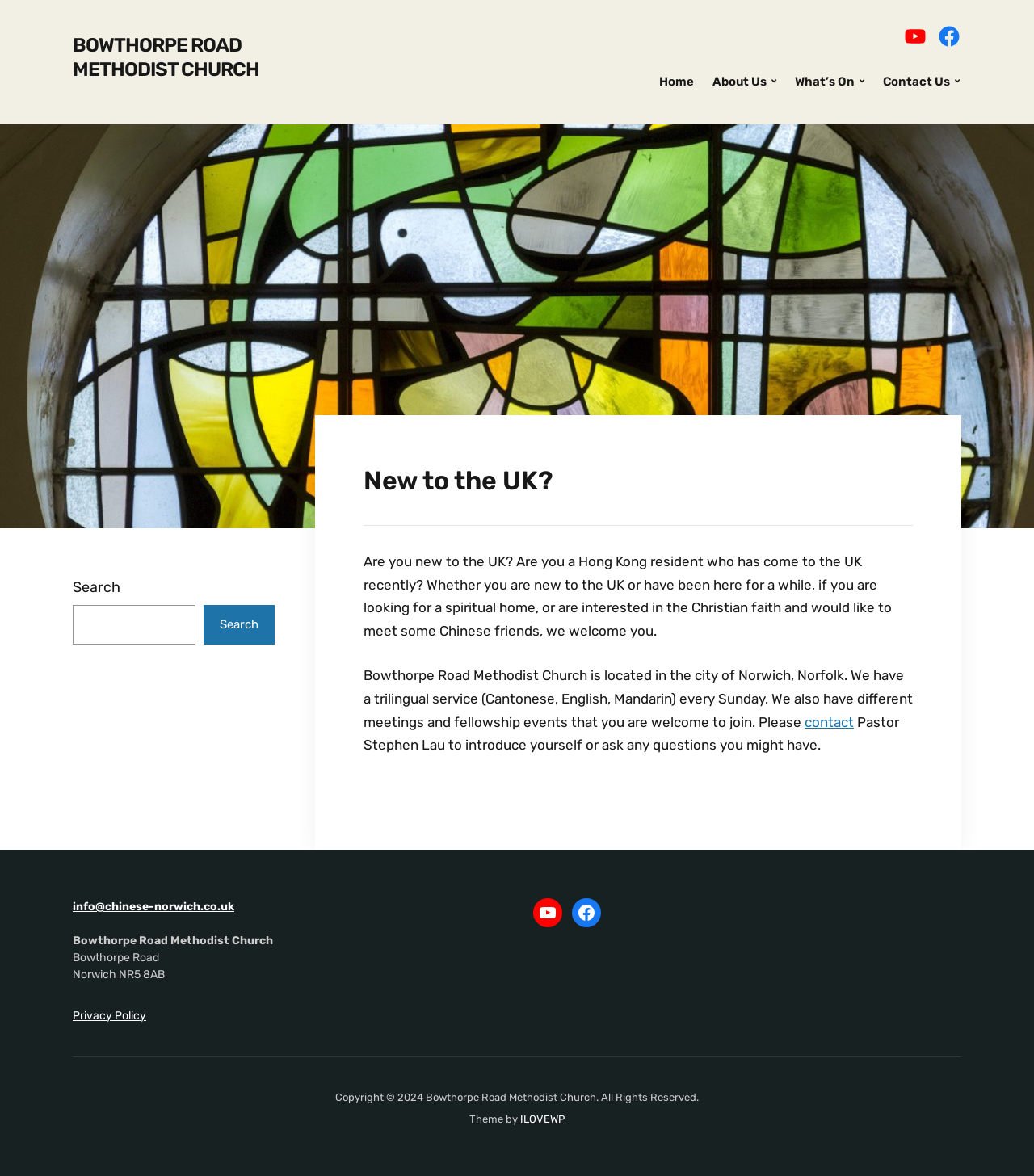Find the bounding box coordinates of the area that needs to be clicked in order to achieve the following instruction: "Search for something". The coordinates should be specified as four float numbers between 0 and 1, i.e., [left, top, right, bottom].

[0.07, 0.514, 0.189, 0.548]